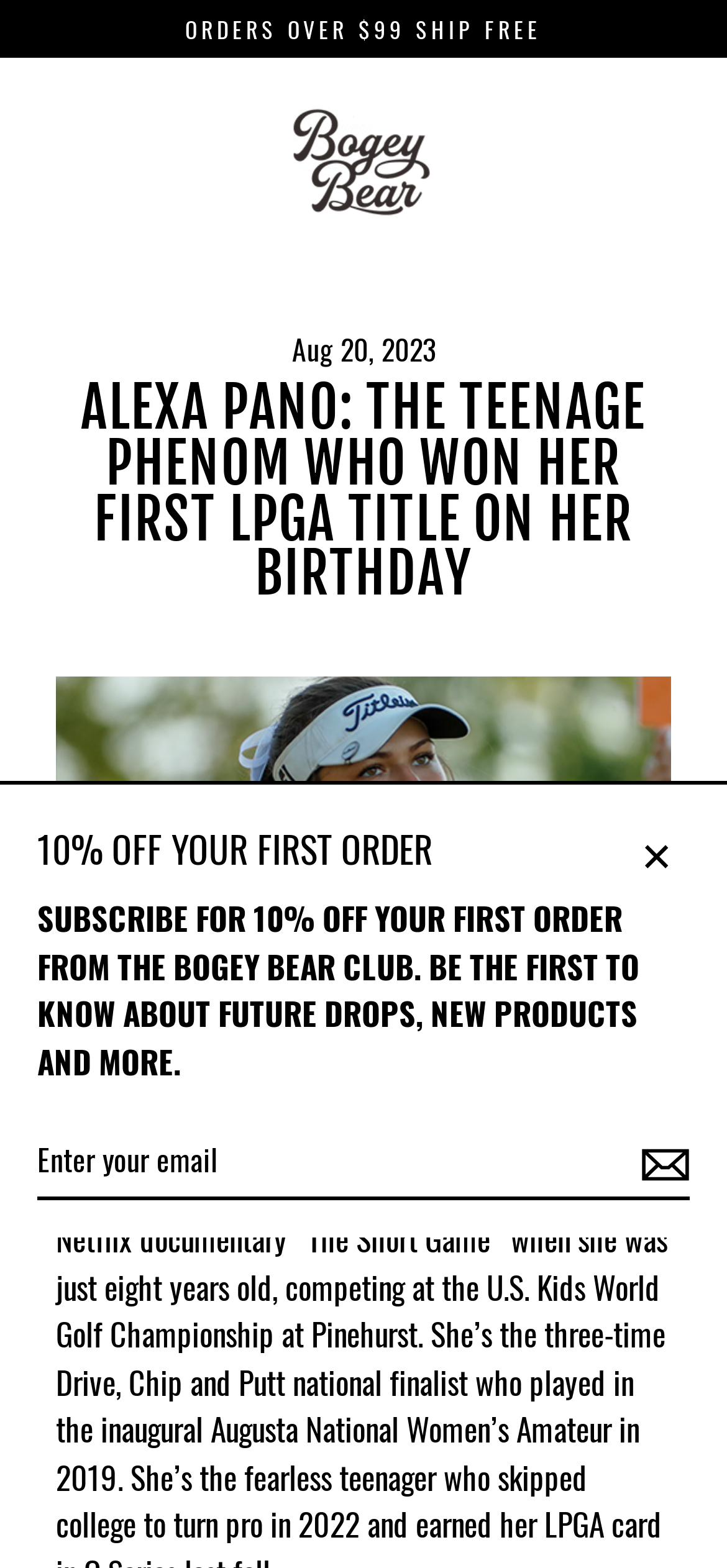Write an exhaustive caption that covers the webpage's main aspects.

The webpage is about Alexa Pano, a young golf prodigy who starred in the Netflix documentary "The Short Game" at the age of eight. At the top-left corner, there is a link to "Skip to content". Below it, a promotional banner reads "ORDERS OVER $99 SHIP FREE". 

To the right of the banner, there is a link to "Bogey Bear Golf" accompanied by an image with the same name. 

On the top-right side, a button labeled "MENU" is present. When clicked, it expands to reveal a header section with a time stamp "Aug 20, 2023" and a heading that reads "ALEXA PANO: THE TEENAGE PHENOM WHO WON HER FIRST LPGA TITLE ON HER BIRTHDAY". Below the heading, there is an image related to Alexa Pano.

In the middle of the page, a large section is dedicated to a newsletter subscription. It offers 10% off the first order and invites users to subscribe for future updates, new products, and more. This section contains a text box to enter an email address, a "Subscribe" button, and a "Close" button.

Overall, the webpage appears to be a blog post or article about Alexa Pano, with some promotional elements and a newsletter subscription section.